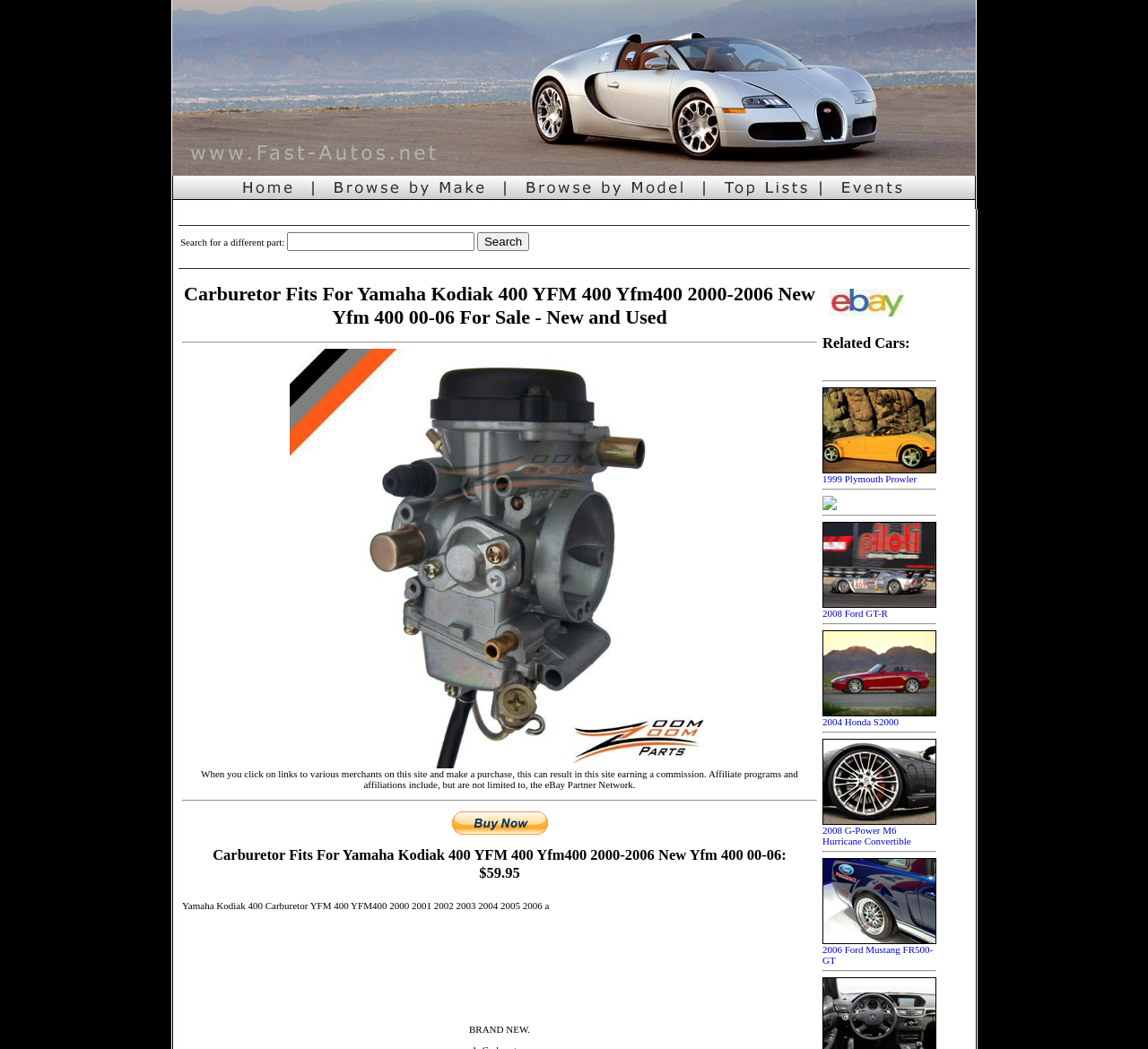From the given element description: "2006 Ford Mustang FR500-GT", find the bounding box for the UI element. Provide the coordinates as four float numbers between 0 and 1, in the order [left, top, right, bottom].

[0.716, 0.891, 0.816, 0.92]